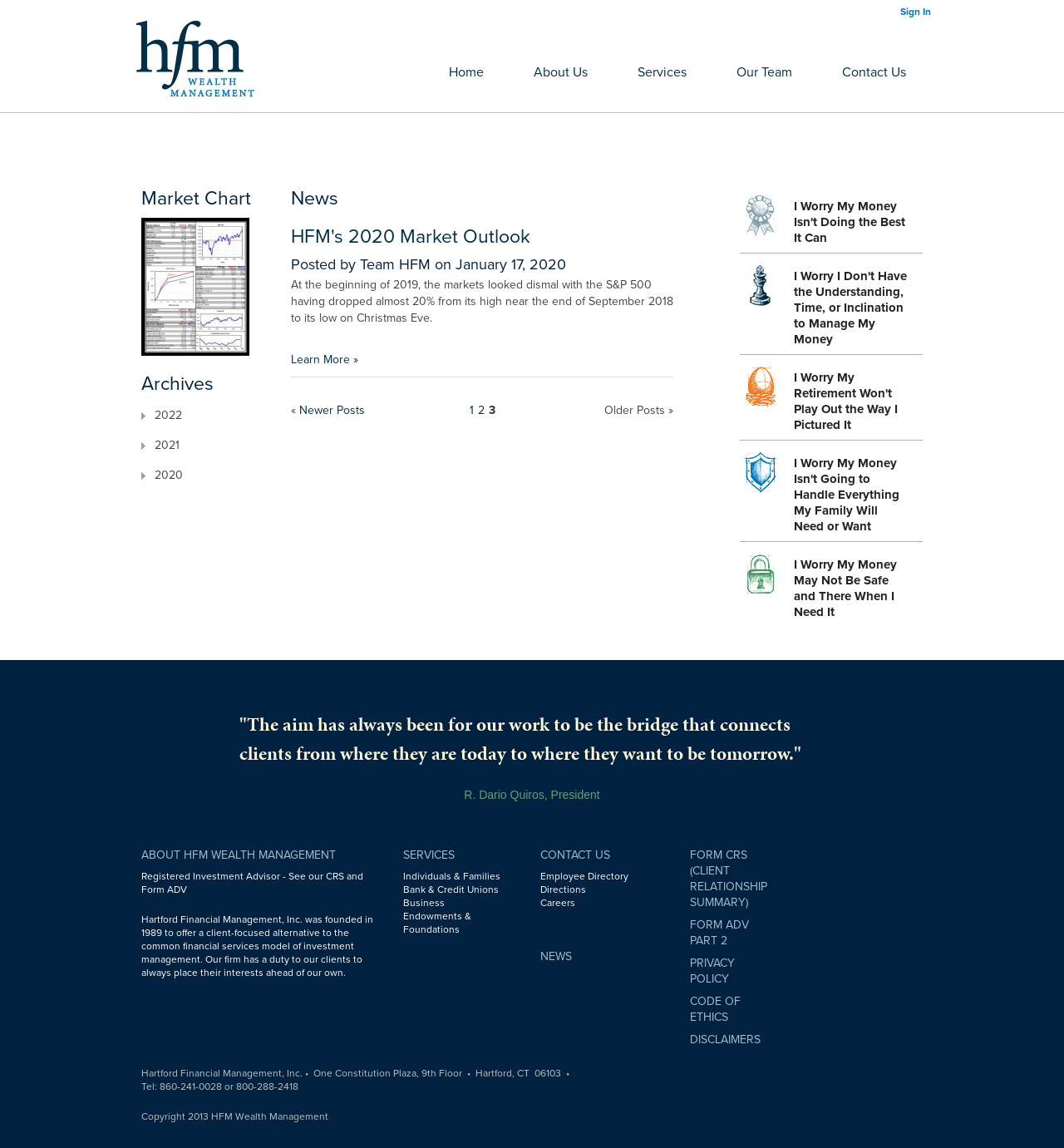Respond to the question below with a single word or phrase: What is the title of the latest news article?

HFM's 2020 Market Outlook